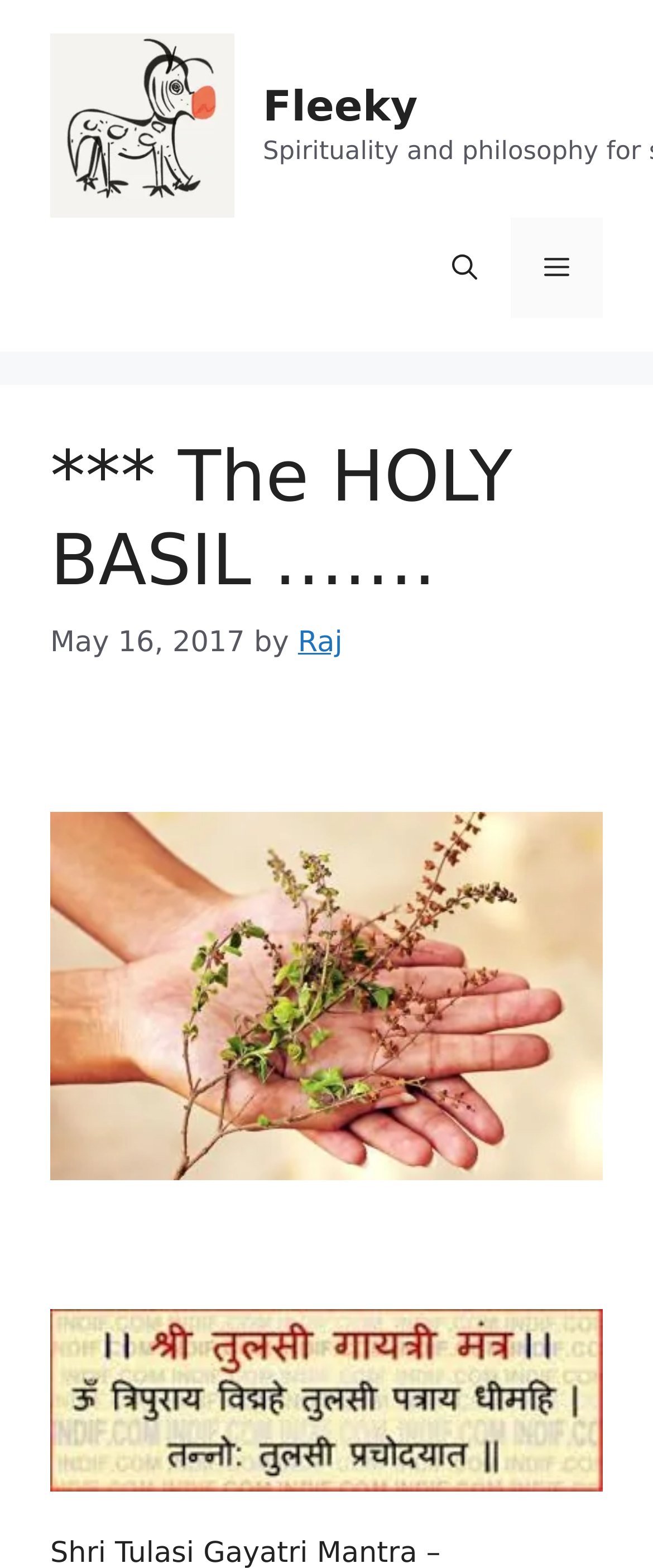What is the text on the top-left corner of the banner?
From the image, provide a succinct answer in one word or a short phrase.

Site